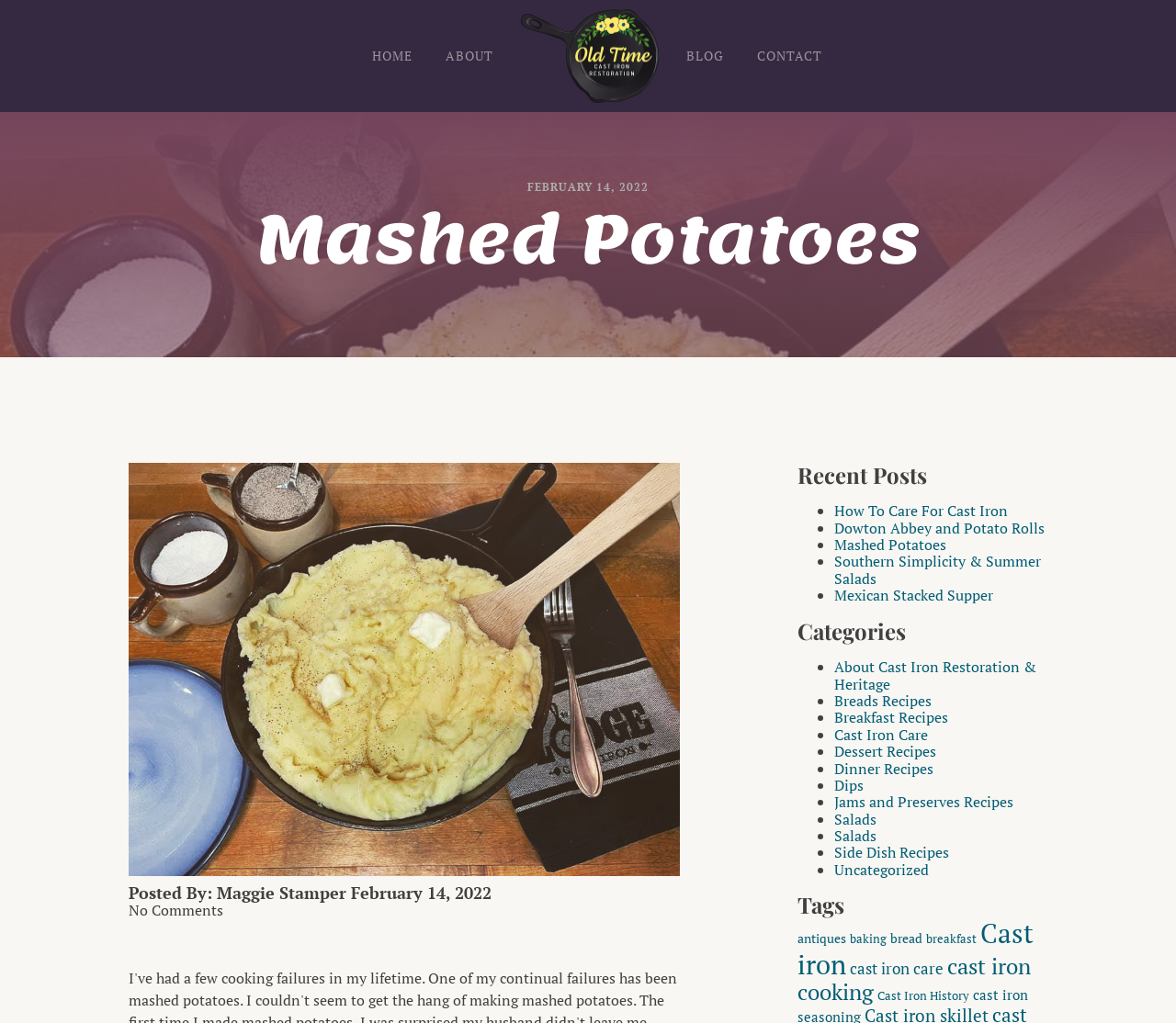Please identify the bounding box coordinates of the clickable area that will allow you to execute the instruction: "read about how to care for cast iron".

[0.709, 0.489, 0.857, 0.509]